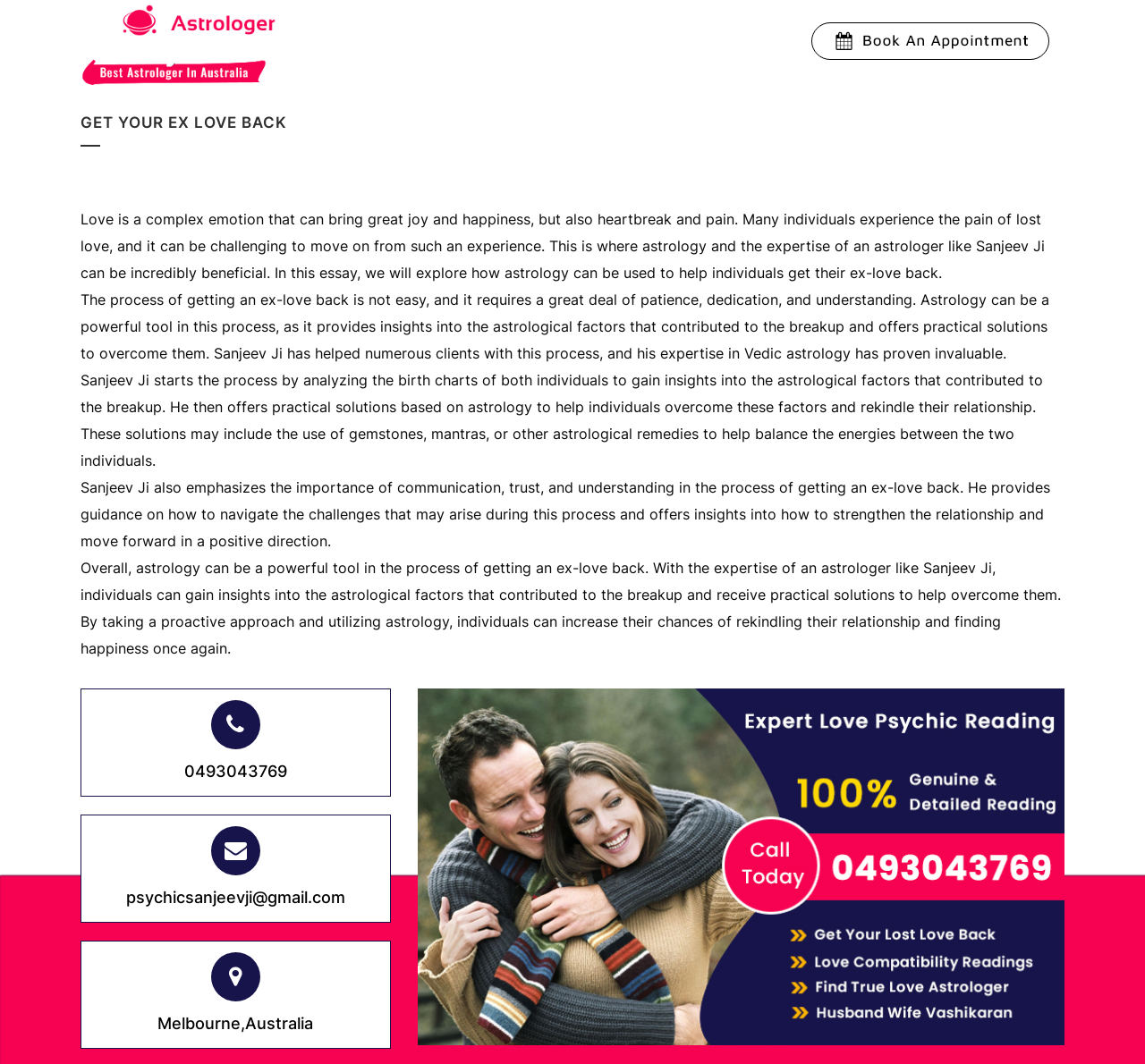Can you pinpoint the bounding box coordinates for the clickable element required for this instruction: "Call the phone number 0493043769"? The coordinates should be four float numbers between 0 and 1, i.e., [left, top, right, bottom].

[0.161, 0.716, 0.251, 0.734]